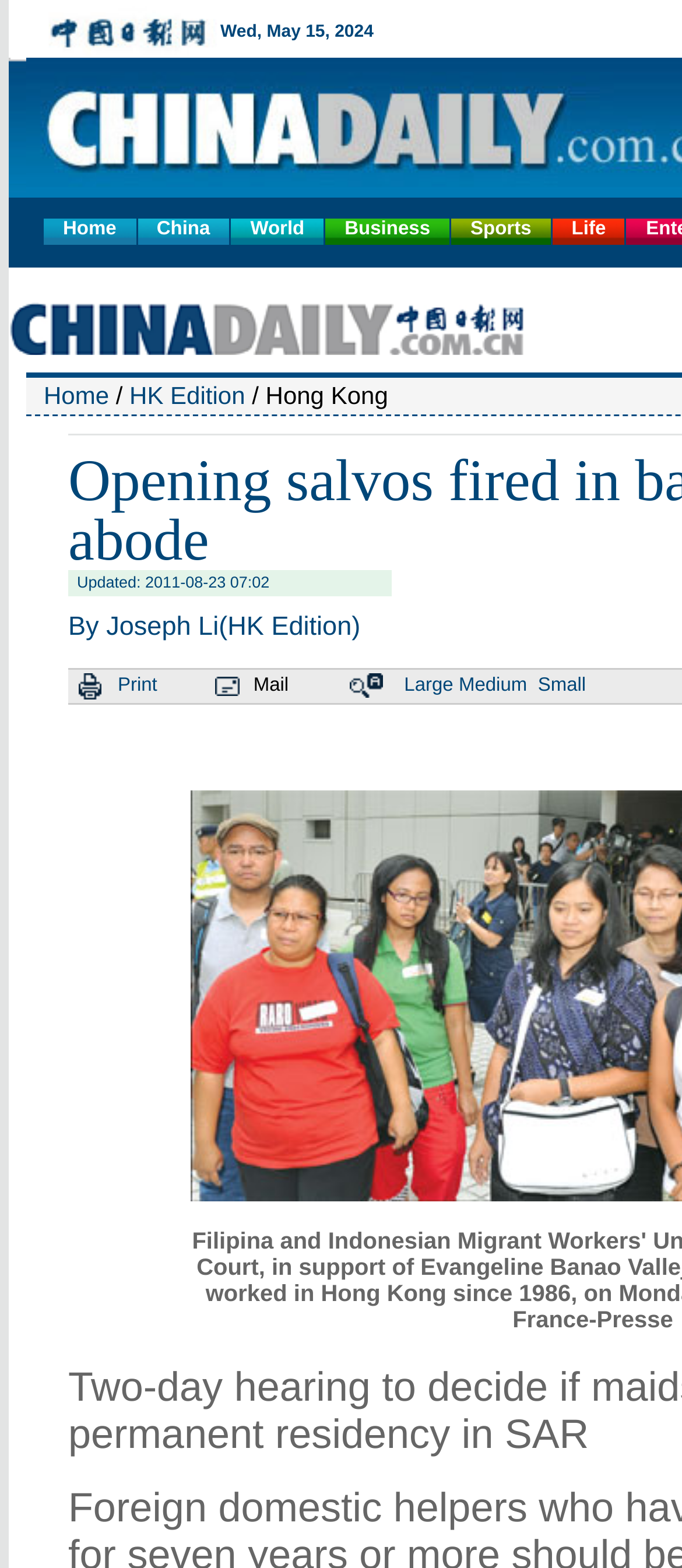Describe all the key features of the webpage in detail.

The webpage appears to be a news article page from China Daily, with a focus on Hong Kong news. At the top, there is a navigation menu with six links: "Home", "China", "World", "Business", "Sports", and "Life", evenly spaced across the top of the page. Below this menu, there is a secondary navigation menu with three links: "Home", "HK Edition", and a separator, followed by the text "Hong Kong".

The main content of the page is a news article with the title "Opening salvos fired in battle of right of abode" and a subtitle "Two-day hearing to decide if maids have right to permanent residency in SAR". The article's metadata is displayed above the title, showing the update time "2011-08-23 07:02".

To the right of the metadata, there are four layout table cells containing various options. The first cell contains an image, the second cell contains a "Print" link, the third cell contains an image, and the fourth cell contains a "Mail" link and three font size options: "Large", "Medium", and "Small".

Overall, the webpage has a simple and organized layout, with a clear hierarchy of navigation menus, article title, and metadata.